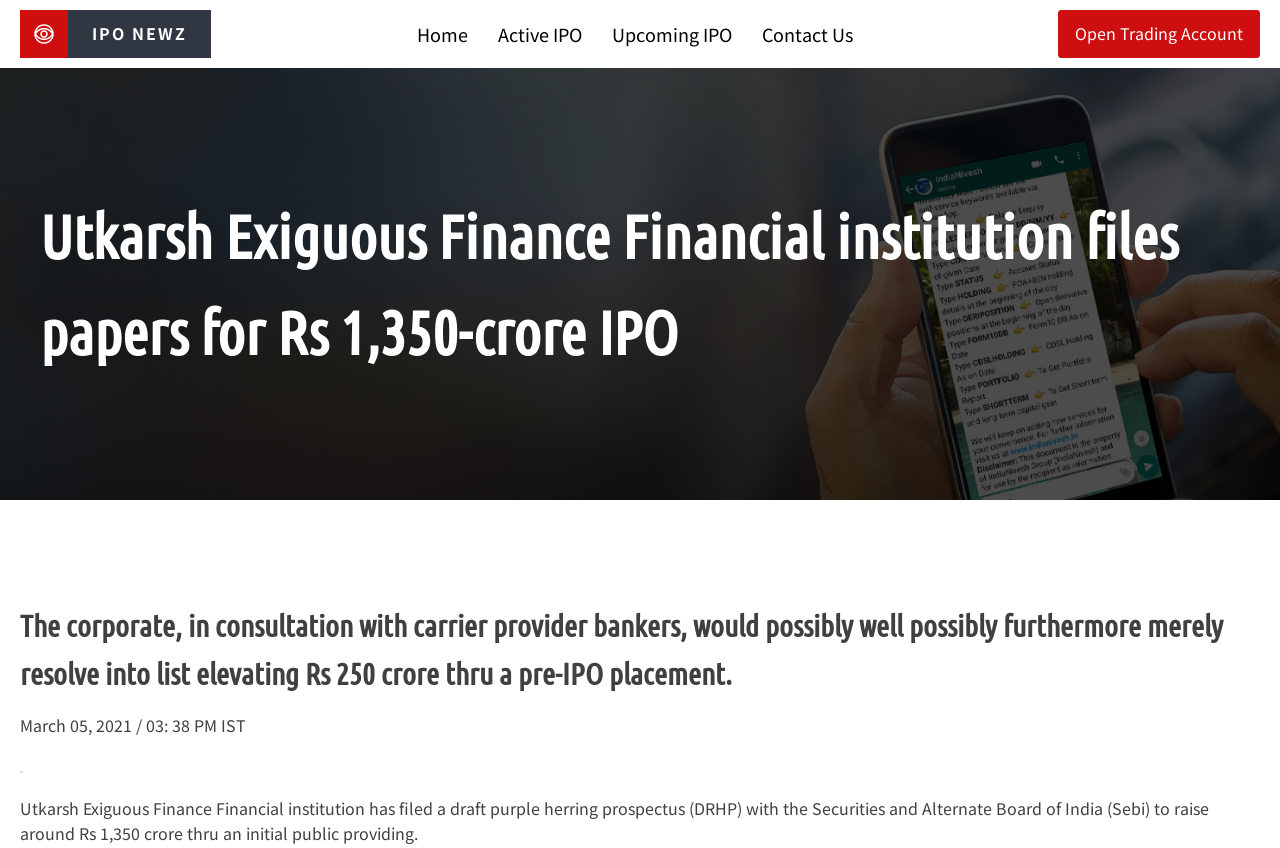Answer the question using only a single word or phrase: 
What is the purpose of the pre-IPO placement?

Raise Rs 250 crore